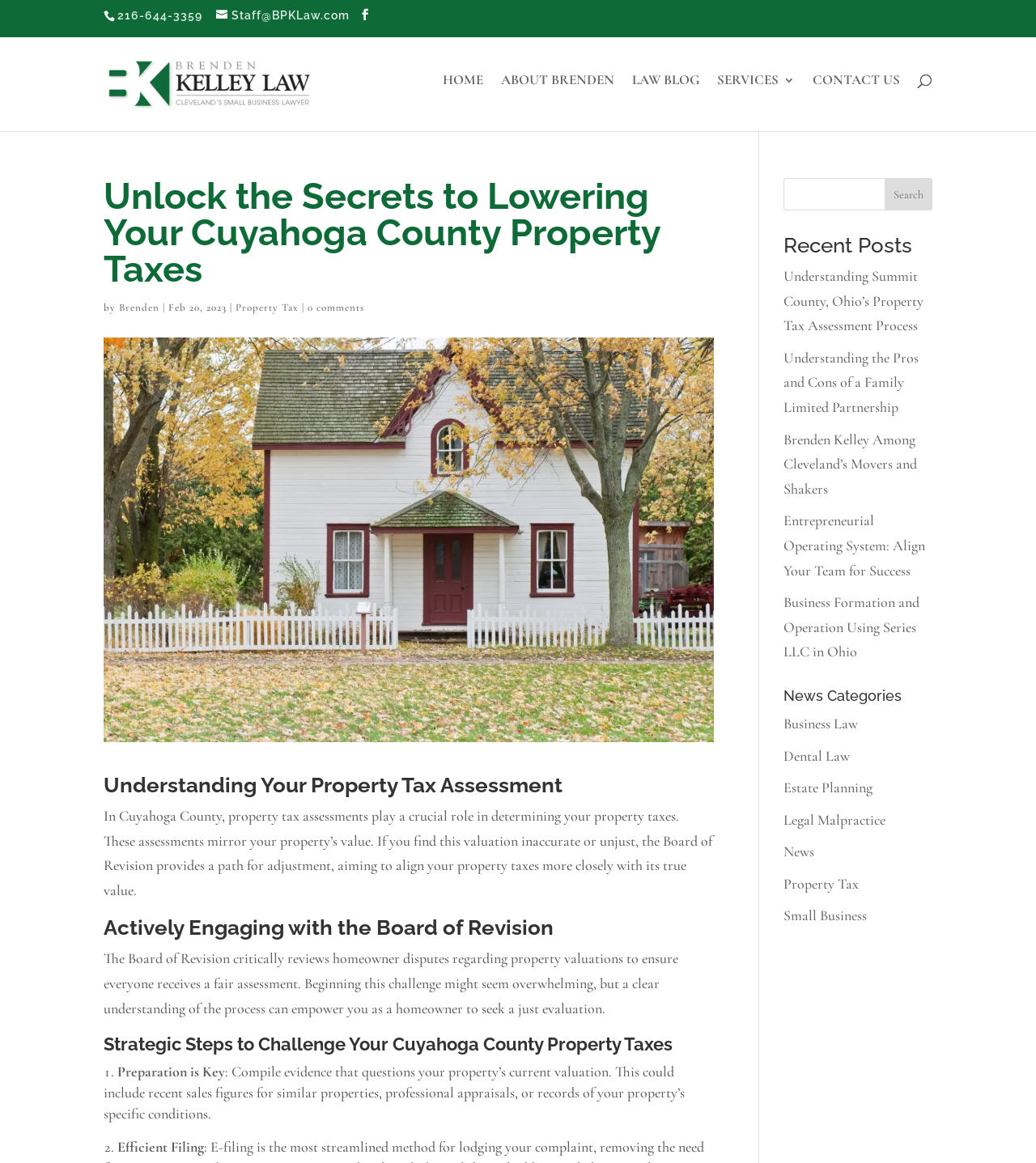What is the name of the author of the article?
Give a one-word or short phrase answer based on the image.

Brenden